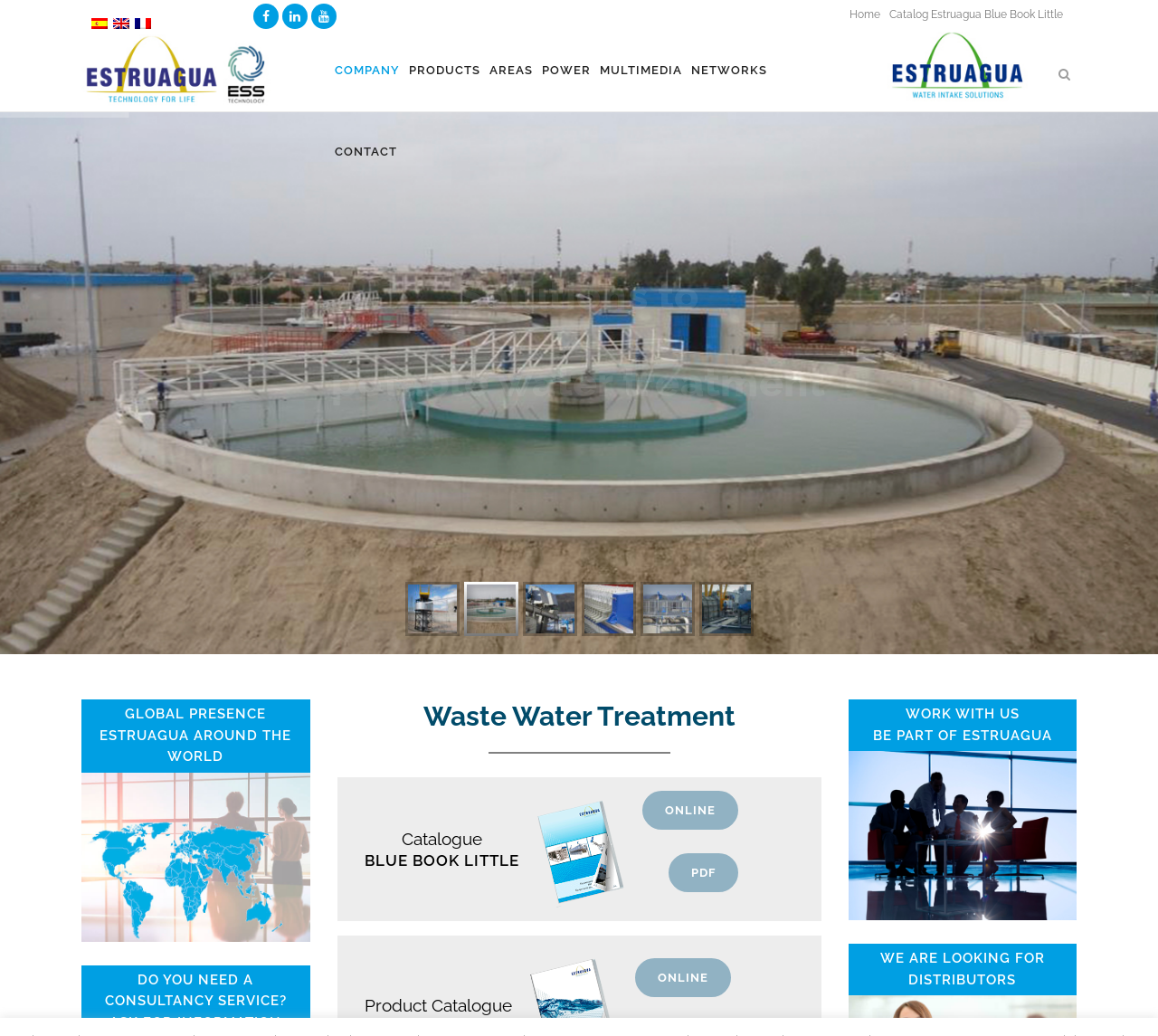Use the information in the screenshot to answer the question comprehensively: What is the purpose of the 'WORK WITH US' section?

The 'WORK WITH US' section contains a link 'WE ARE LOOKING FOR DISTRIBUTORS', which suggests that the purpose of this section is to recruit distributors for the company's products.